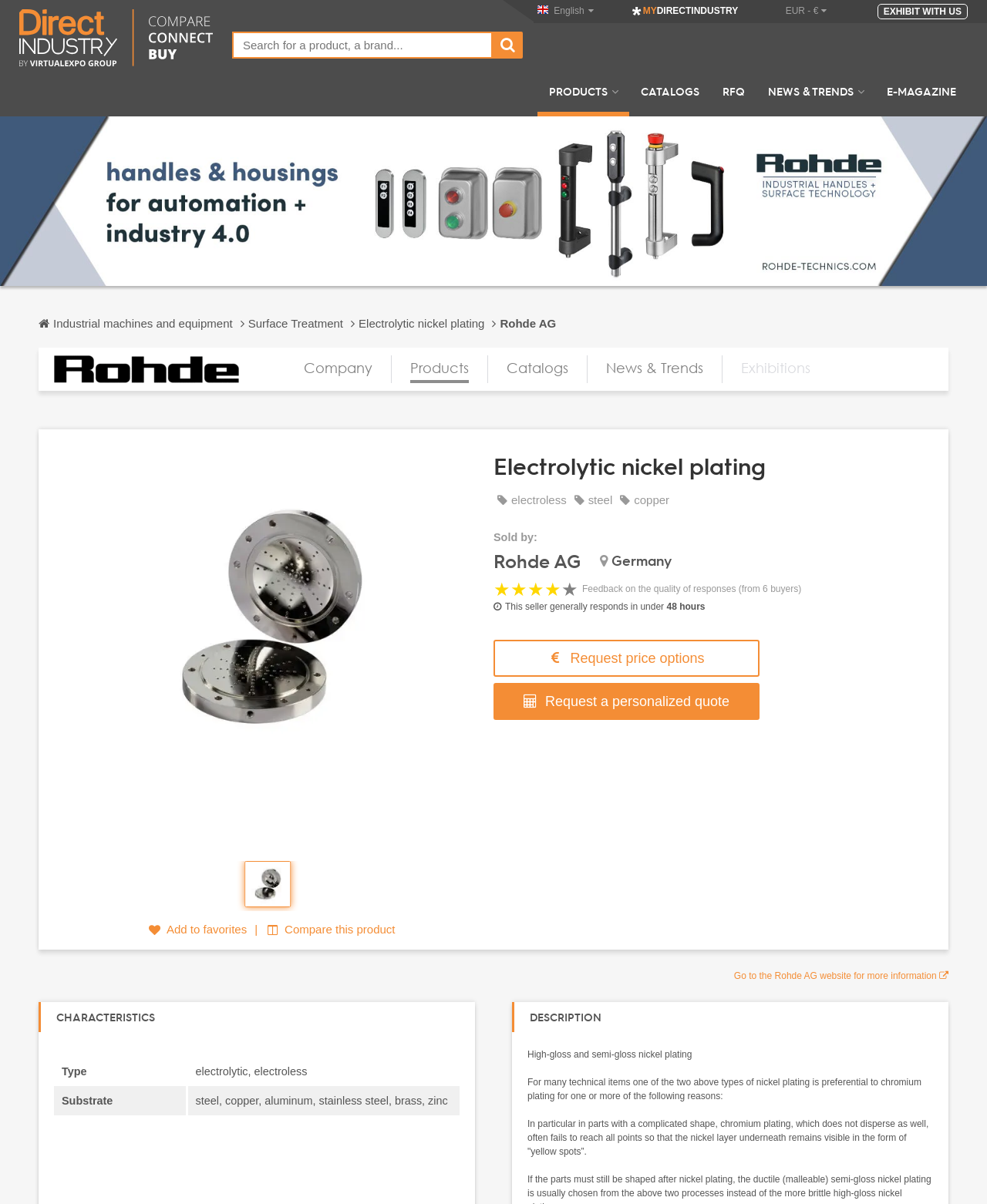What is the rating symbol displayed next to the seller's name?
Please provide a single word or phrase based on the screenshot.

★